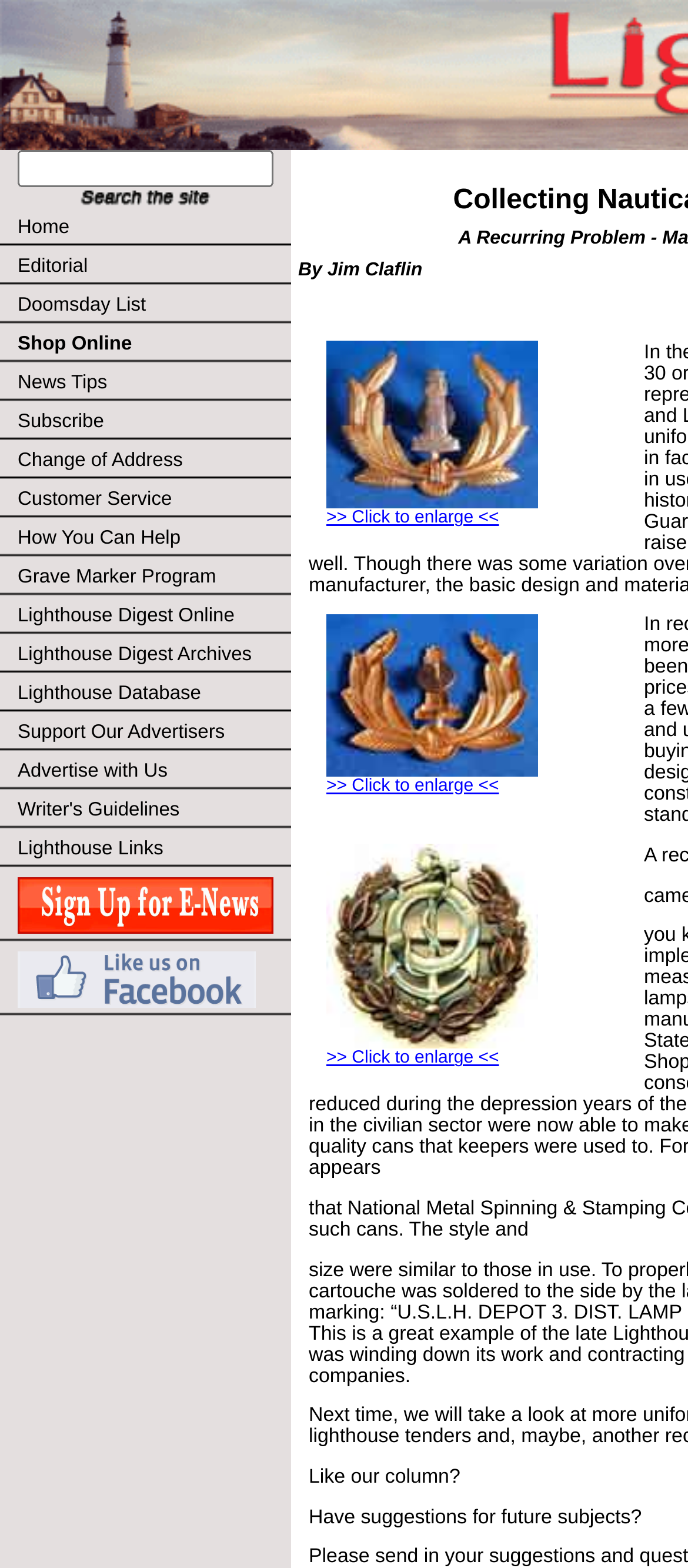Look at the image and give a detailed response to the following question: What is the function of the '>> Click to enlarge <<' link?

The '>> Click to enlarge <<' link is located below an image, and it suggests that users can click on it to view a larger version of the image. This is a common functionality found on many websites, where users can click on a thumbnail to view a larger image.